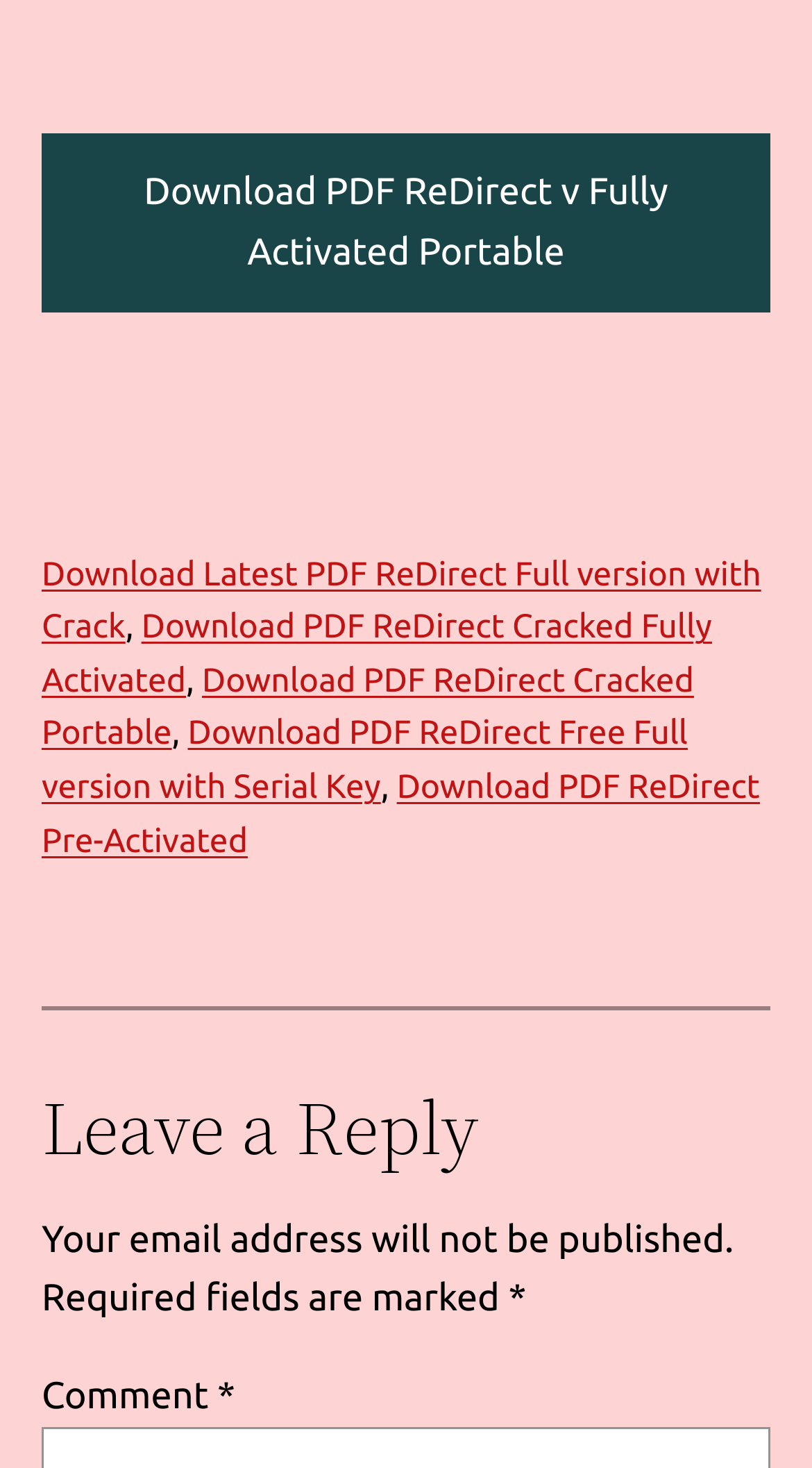Based on the element description Download PDF ReDirect Cracked Portable, identify the bounding box of the UI element in the given webpage screenshot. The coordinates should be in the format (top-left x, top-left y, bottom-right x, bottom-right y) and must be between 0 and 1.

[0.051, 0.451, 0.855, 0.513]